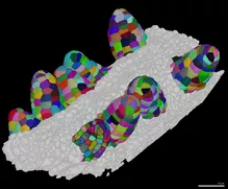Generate a detailed caption that describes the image.

An intricate 3D visualization of ovule primordium formation in Arabidopsis thaliana is depicted in this image. It showcases individually labeled stage 1 primordia of the same pistil, with distinct colors representing variations in cell volume. The structure illustrates the optical mid-section through the primordium, revealing its internal cellular architecture, which is critical for understanding the development and morphology of ovules. A scale bar of 20 µm is provided for reference, emphasizing the detailed micro-anatomical features in this advanced representation of plant reproductive structures.